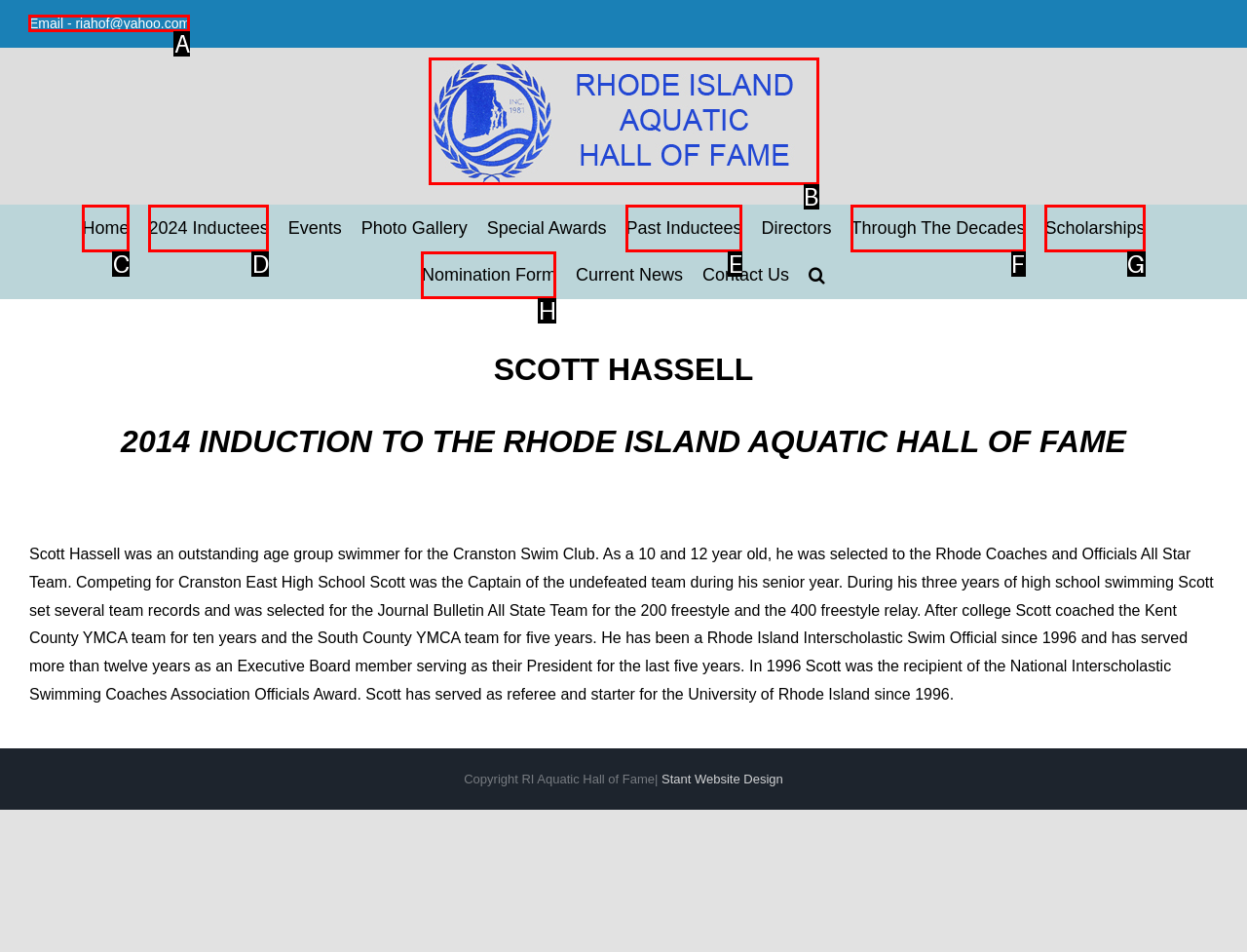Find the correct option to complete this instruction: Click the Email link. Reply with the corresponding letter.

A